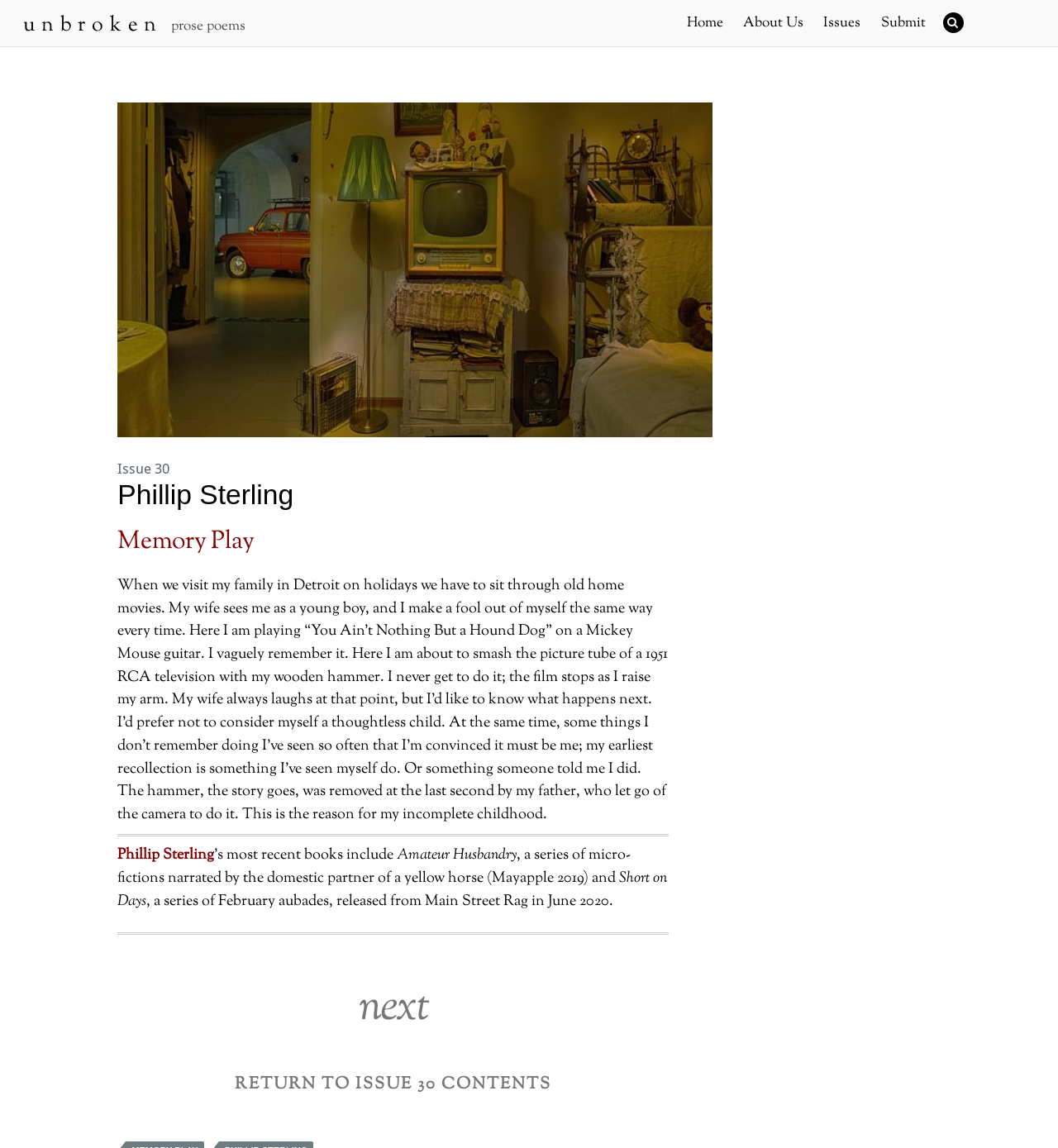Determine the bounding box coordinates of the target area to click to execute the following instruction: "search for something."

[0.893, 0.01, 0.925, 0.028]